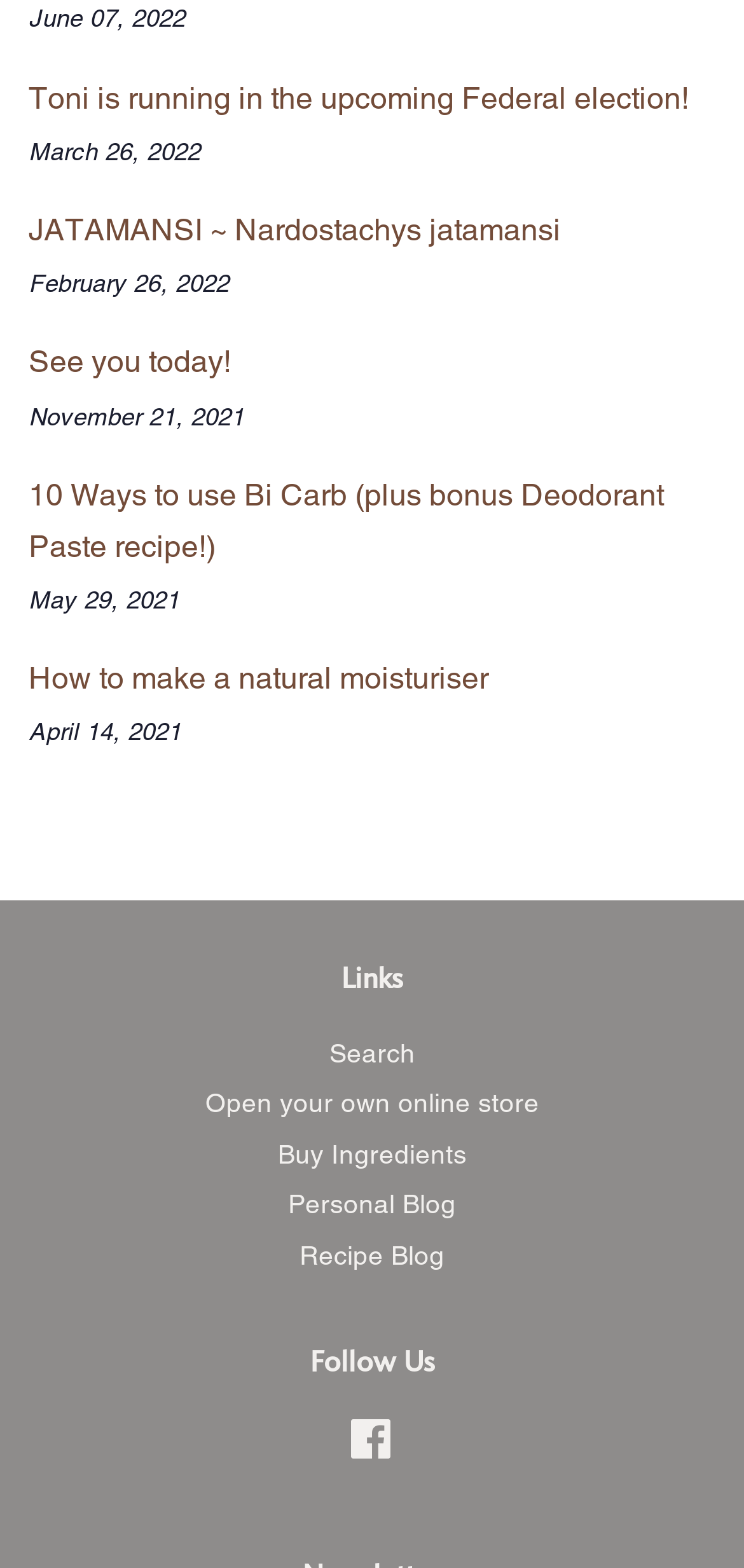Specify the bounding box coordinates of the element's region that should be clicked to achieve the following instruction: "Open 'Search' page". The bounding box coordinates consist of four float numbers between 0 and 1, in the format [left, top, right, bottom].

[0.442, 0.661, 0.558, 0.681]